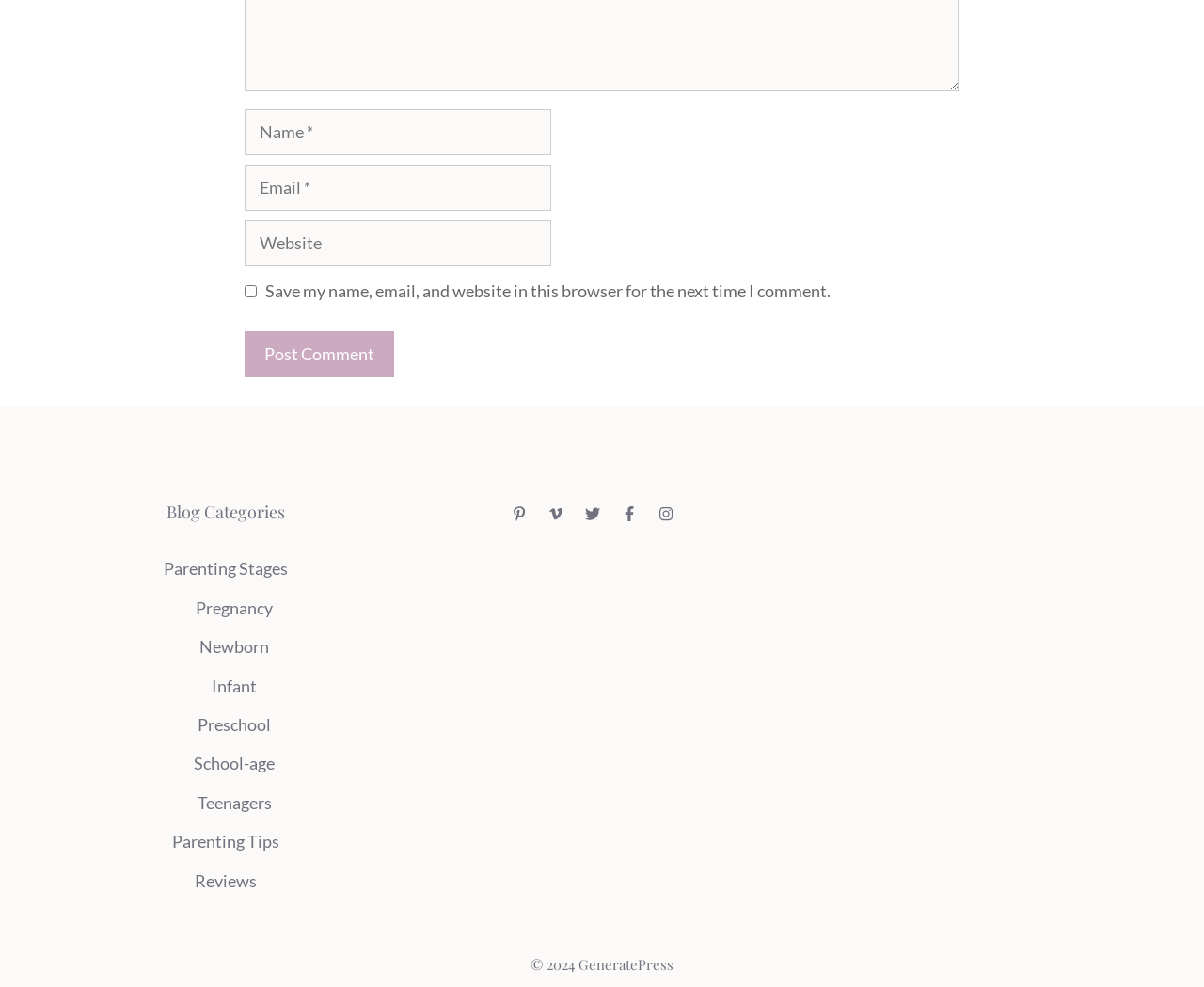Determine the bounding box coordinates of the clickable element necessary to fulfill the instruction: "Enter your name". Provide the coordinates as four float numbers within the 0 to 1 range, i.e., [left, top, right, bottom].

[0.203, 0.111, 0.458, 0.157]